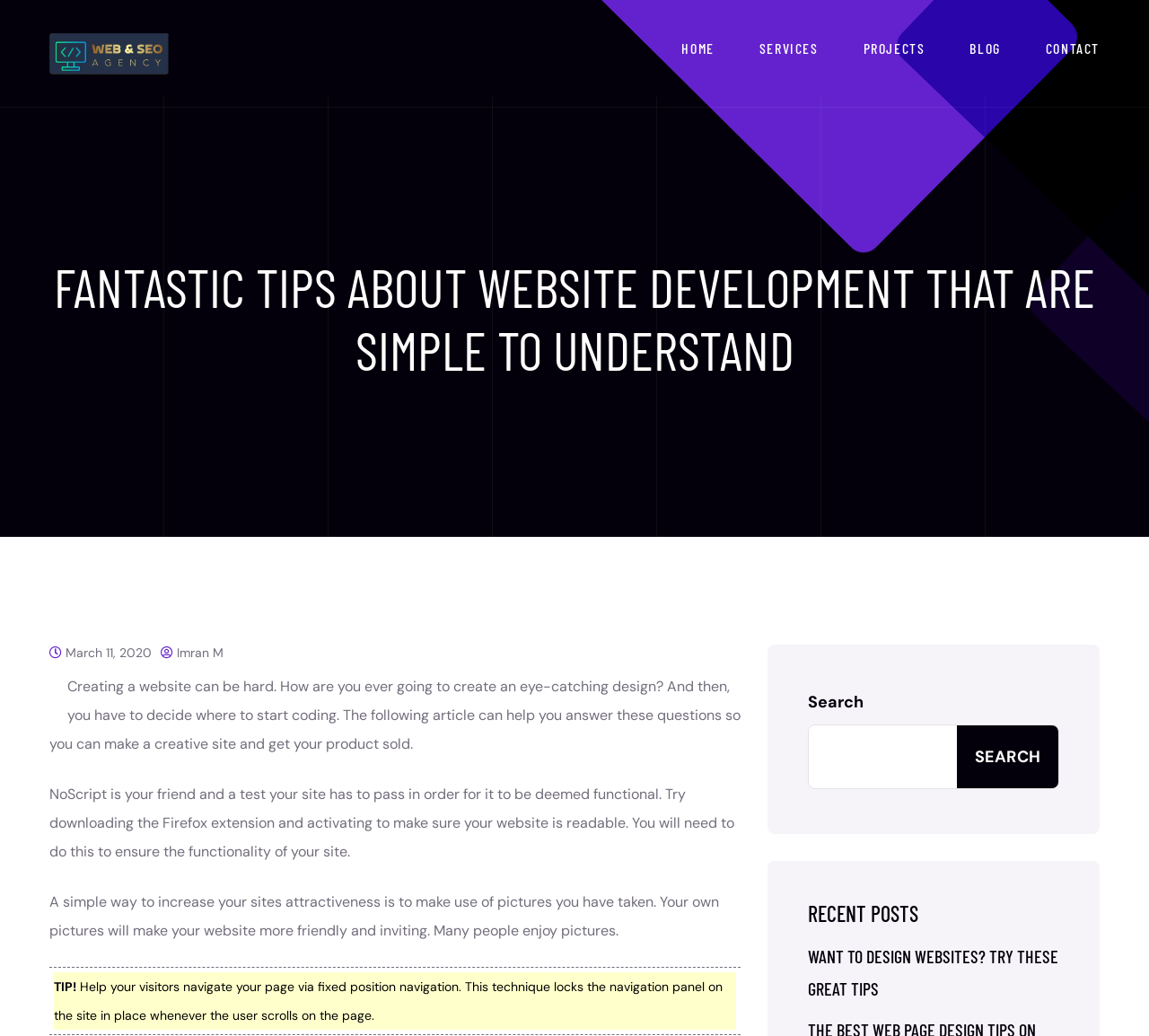Determine the bounding box coordinates of the clickable region to follow the instruction: "Go to TECHNOLOGY".

None